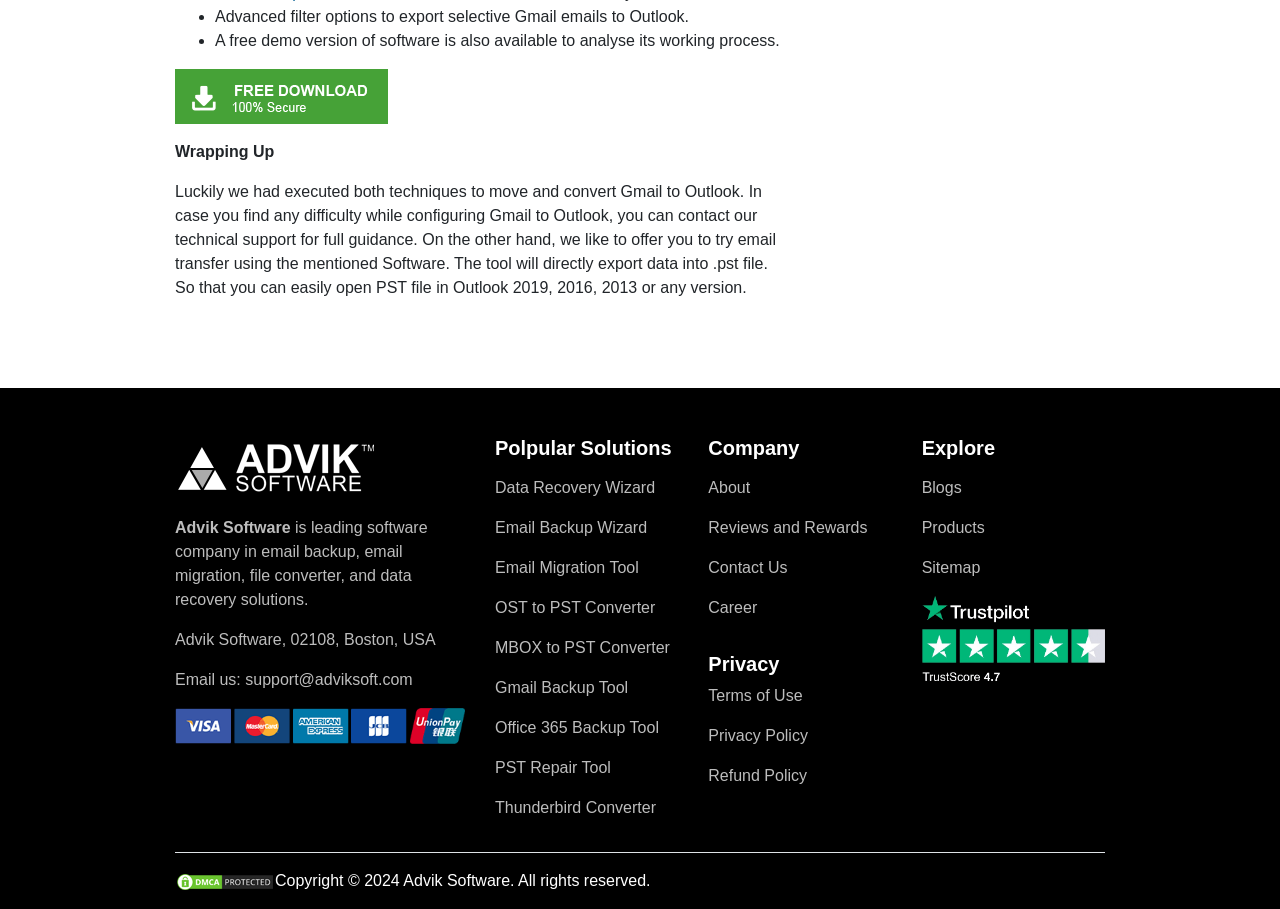Please determine the bounding box coordinates for the element that should be clicked to follow these instructions: "Learn more about the company".

[0.553, 0.524, 0.697, 0.55]